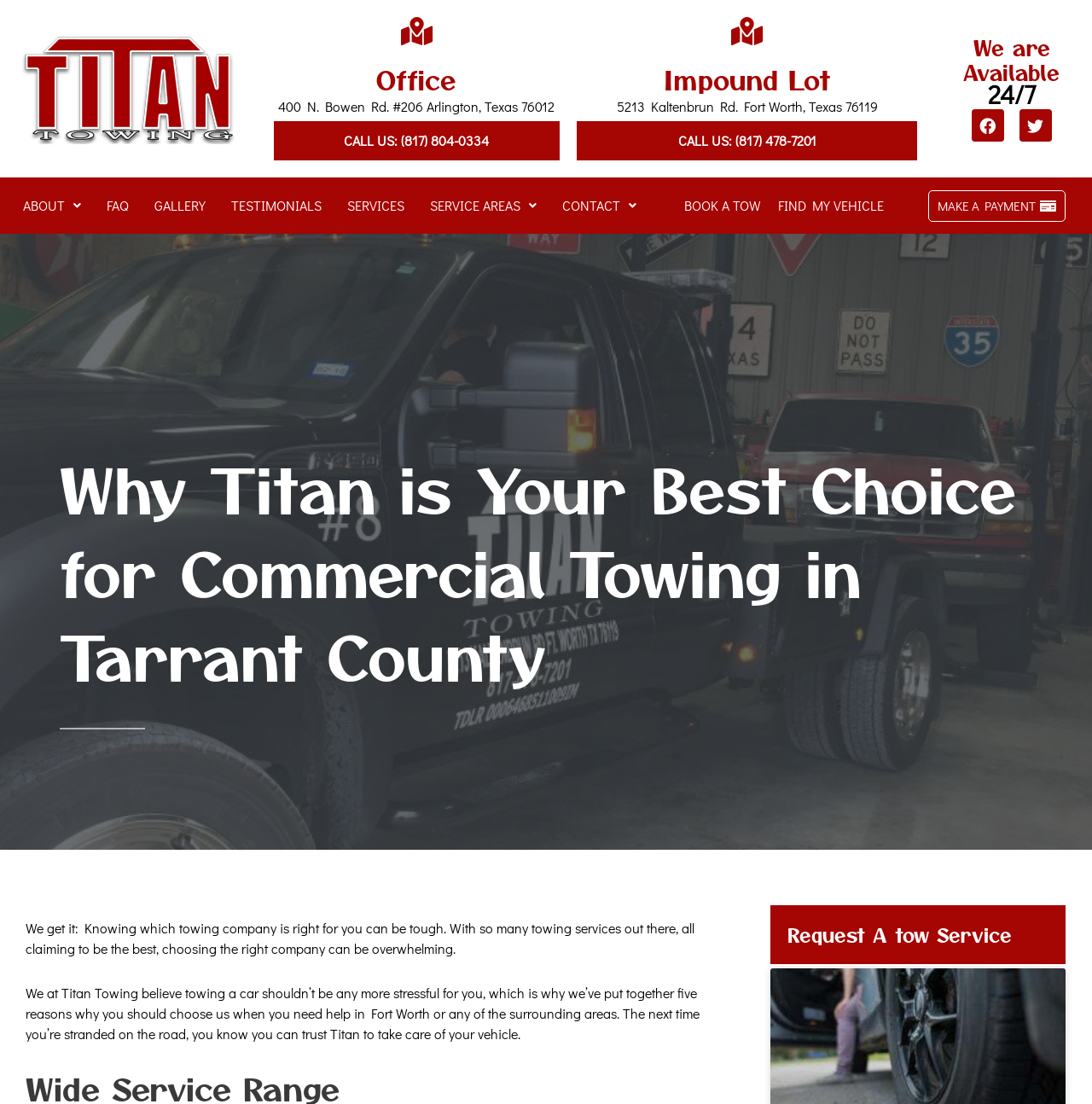Locate the bounding box coordinates of the element to click to perform the following action: 'Visit the impound lot'. The coordinates should be given as four float values between 0 and 1, in the form of [left, top, right, bottom].

[0.528, 0.11, 0.84, 0.145]